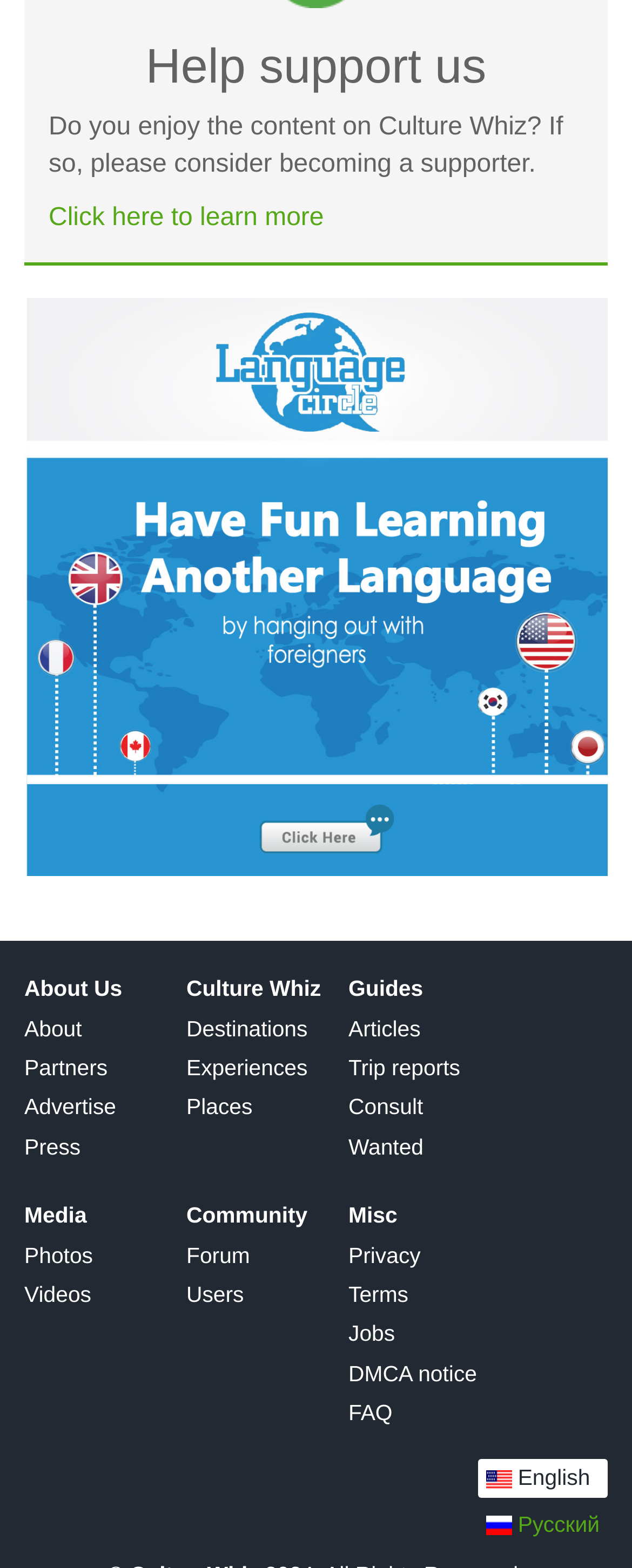What is the main purpose of the webpage?
By examining the image, provide a one-word or phrase answer.

Support Culture Whiz